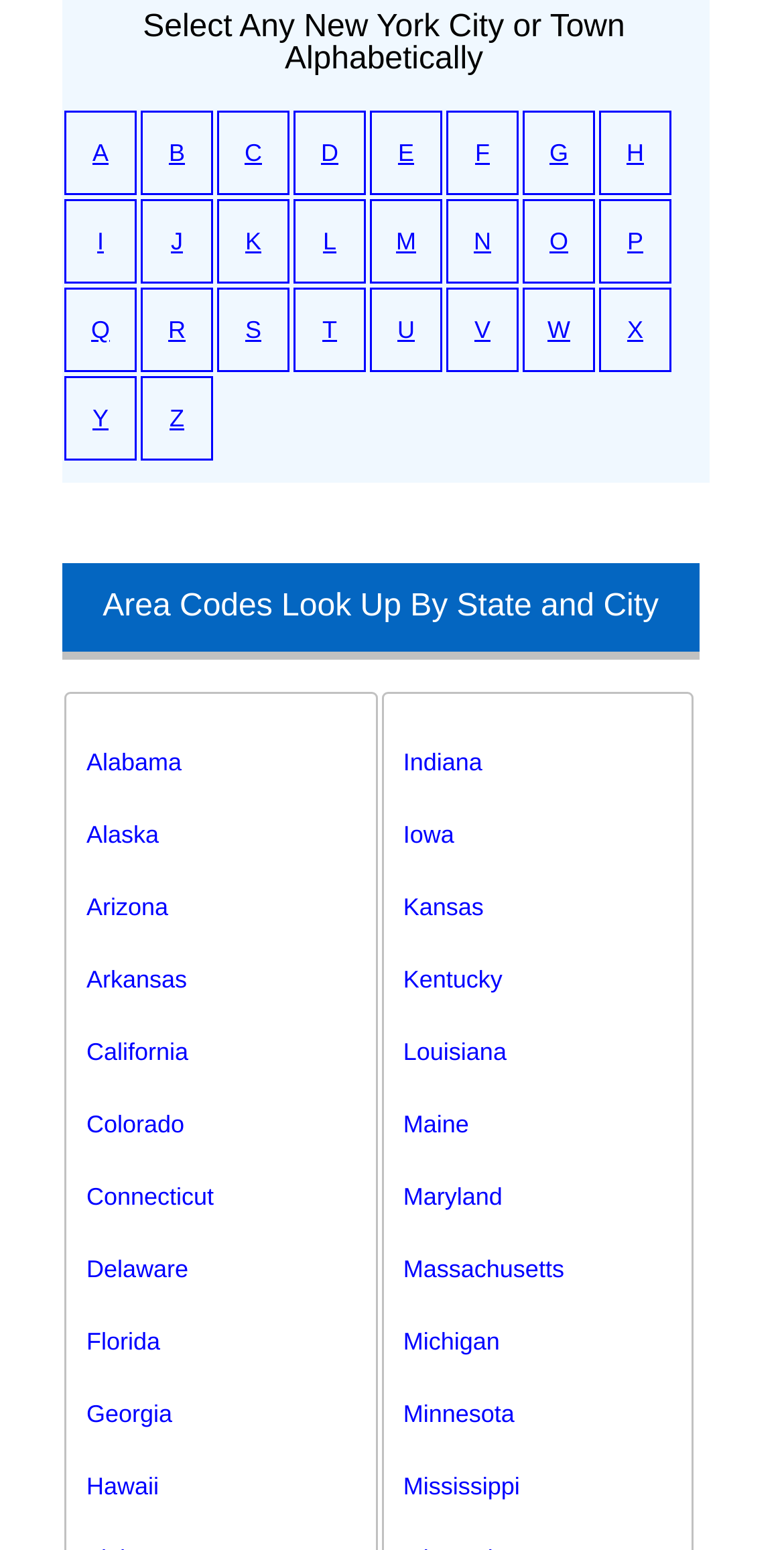Please specify the bounding box coordinates for the clickable region that will help you carry out the instruction: "Select a city starting with A".

[0.118, 0.089, 0.138, 0.107]